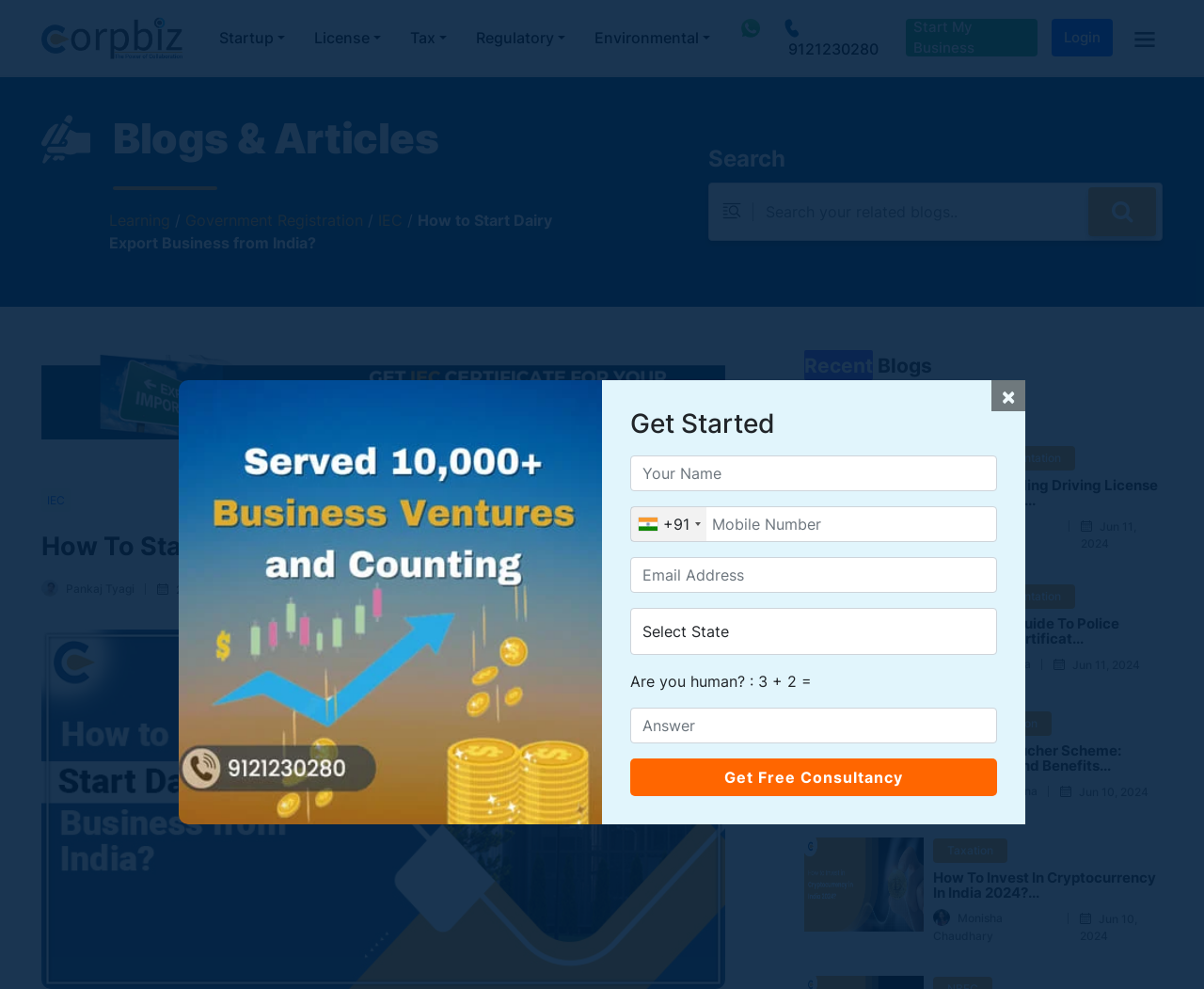What are the recent blogs listed on the webpage?
Provide a short answer using one word or a brief phrase based on the image.

Effortless eFiling Driving License Application Online, Application Guide to Police Clearance Certificate, LTC Cash Voucher Scheme: Objectives and Benefits, How to Invest in Cryptocurrency in India 2024?